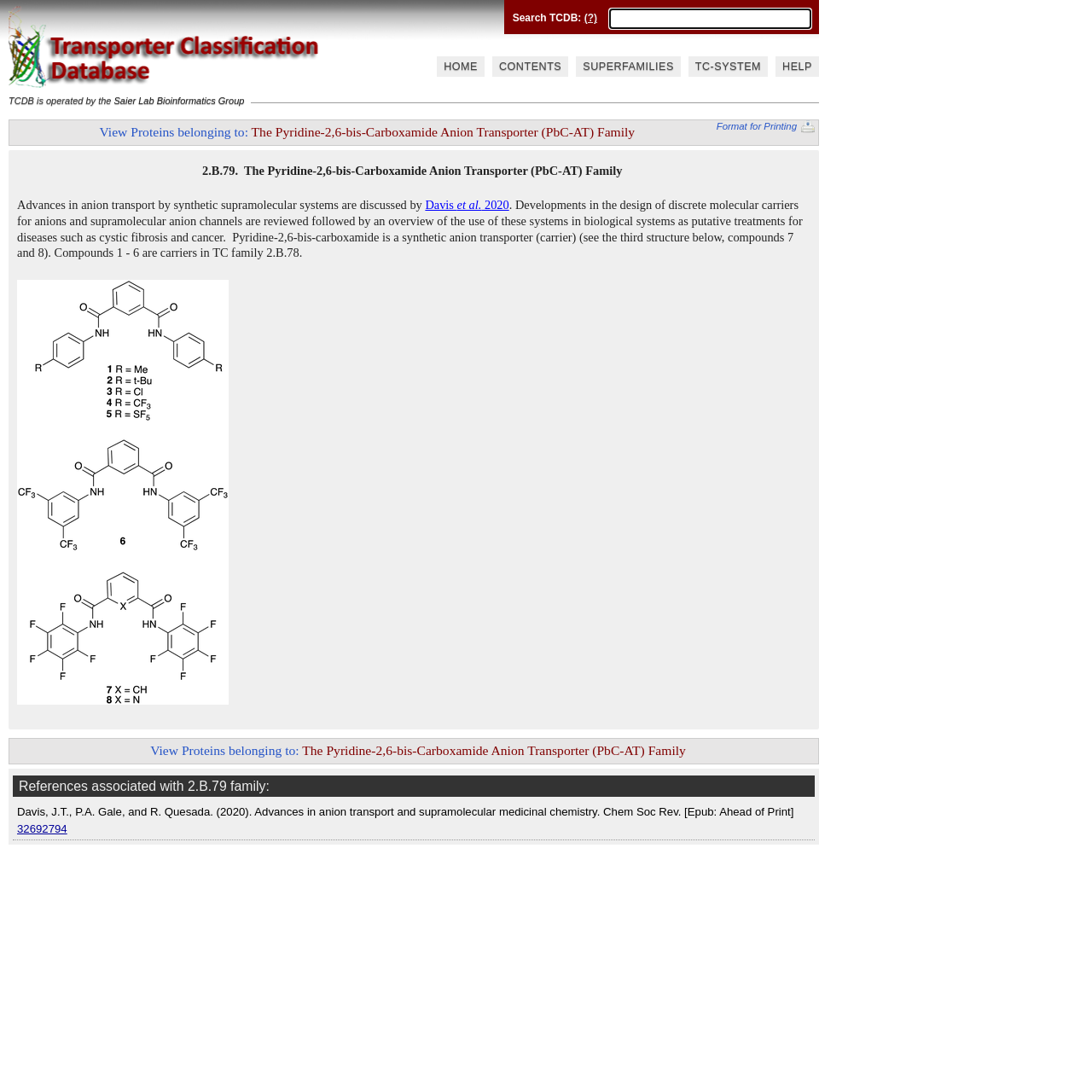Please identify the bounding box coordinates for the region that you need to click to follow this instruction: "Go to HOME page".

[0.4, 0.052, 0.444, 0.07]